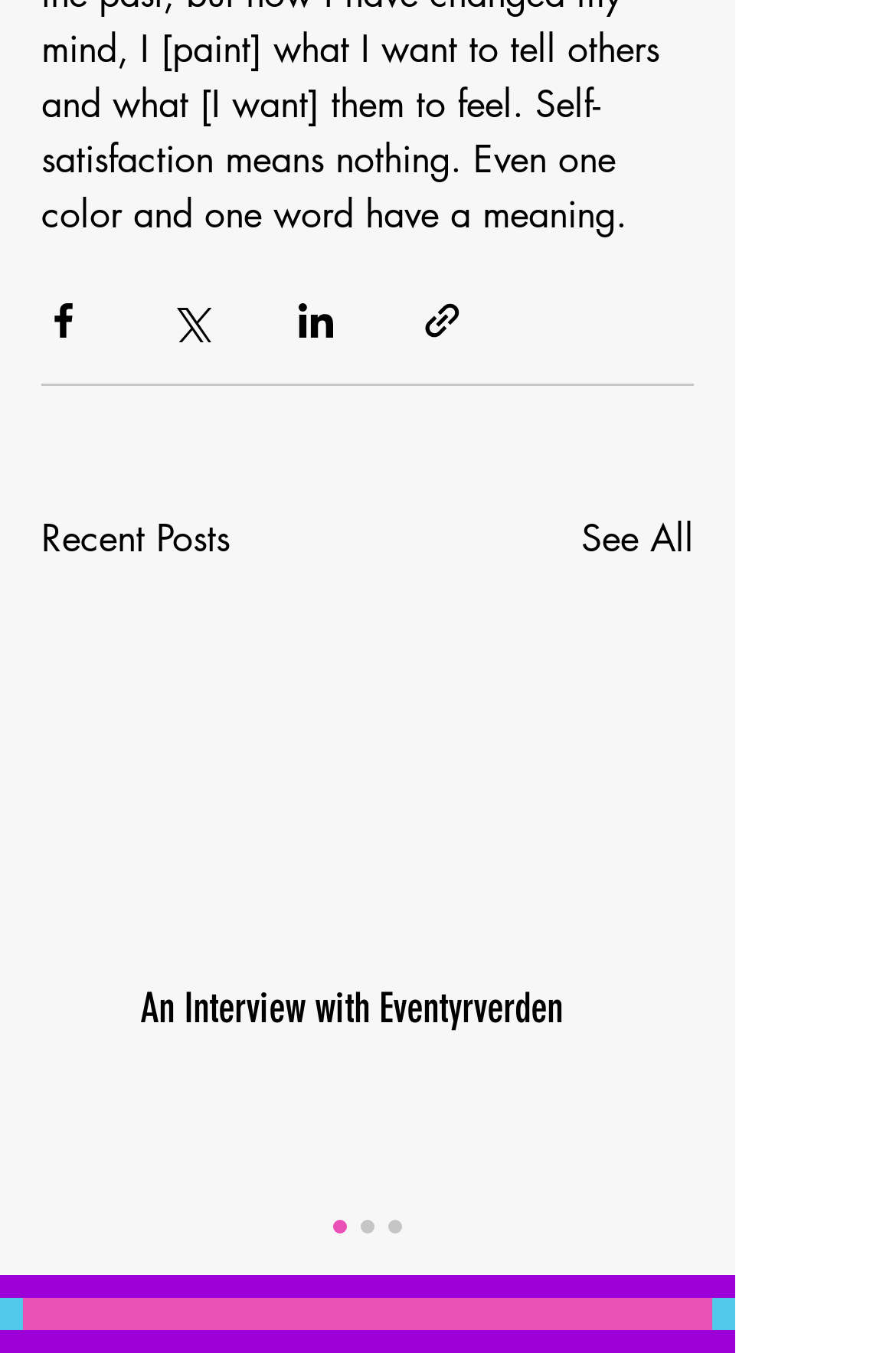Pinpoint the bounding box coordinates for the area that should be clicked to perform the following instruction: "Share via Facebook".

[0.046, 0.221, 0.095, 0.253]